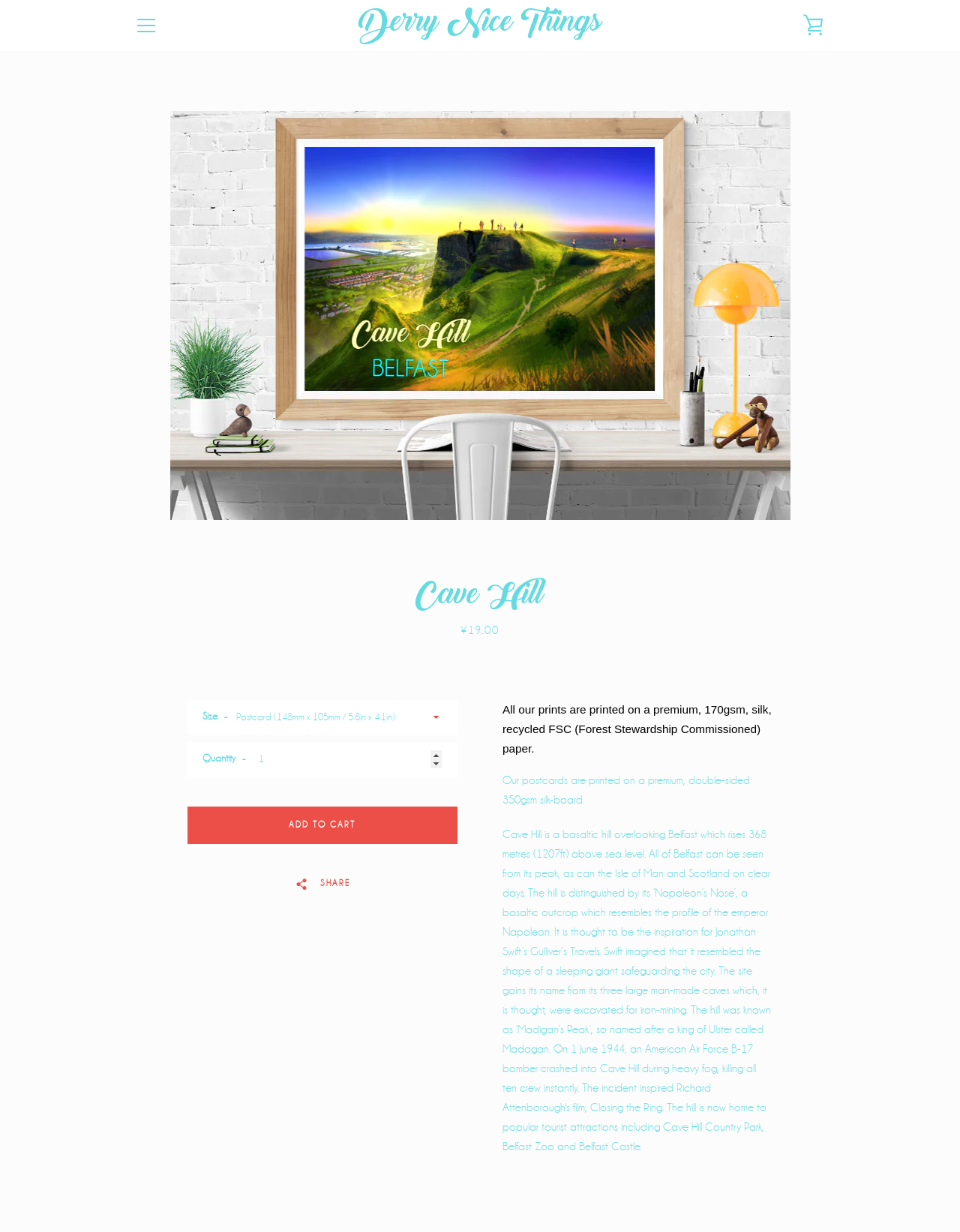What is the material of the paper used for printing?
Please give a well-detailed answer to the question.

Based on the webpage, it is mentioned that 'All our prints are printed on a premium, 170gsm, silk, recycled FSC (Forest Stewardship Commissioned) paper.' This indicates that the material used for printing is 170gsm silk.